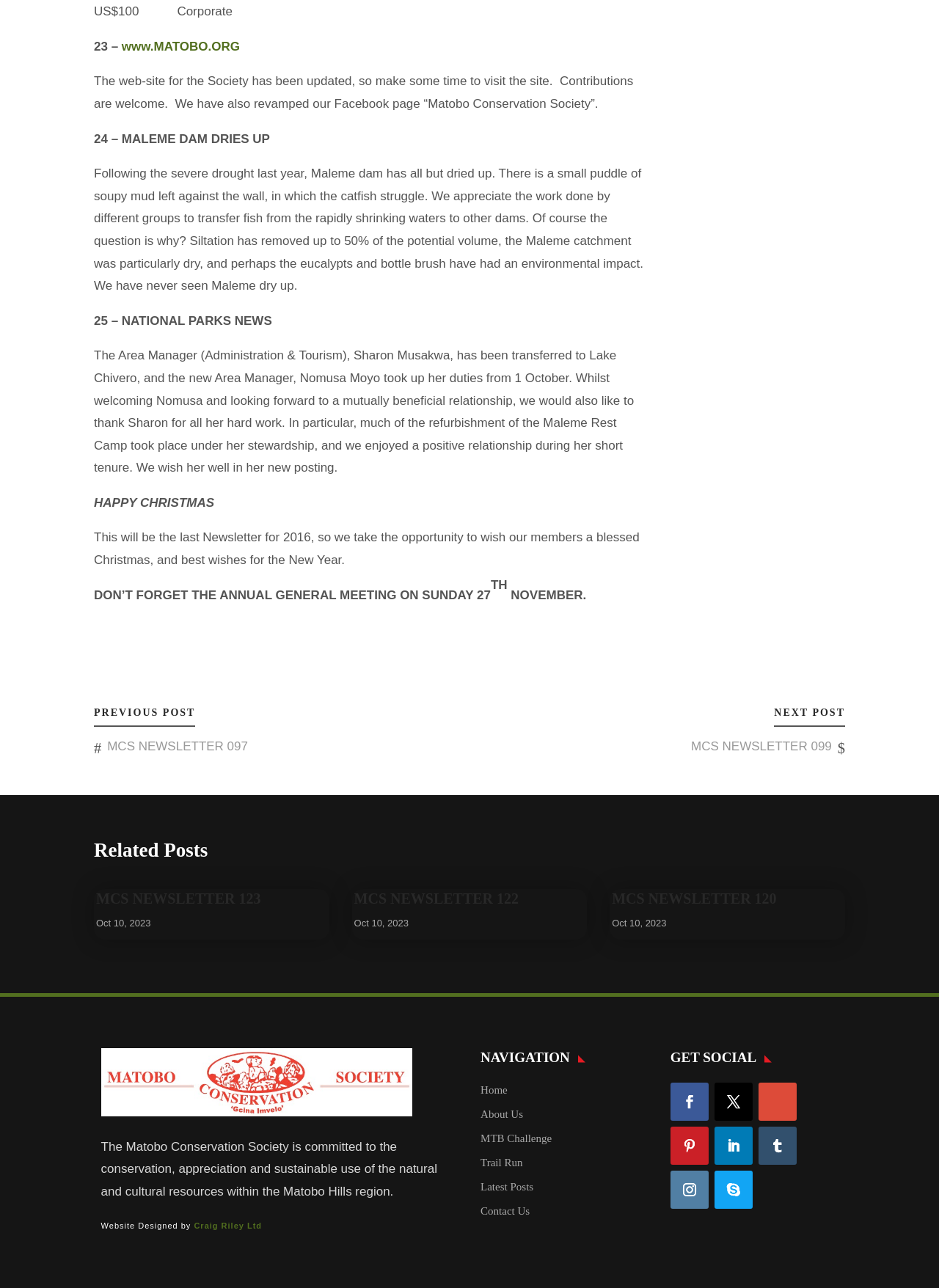Highlight the bounding box coordinates of the region I should click on to meet the following instruction: "Go to the home page".

[0.512, 0.841, 0.54, 0.851]